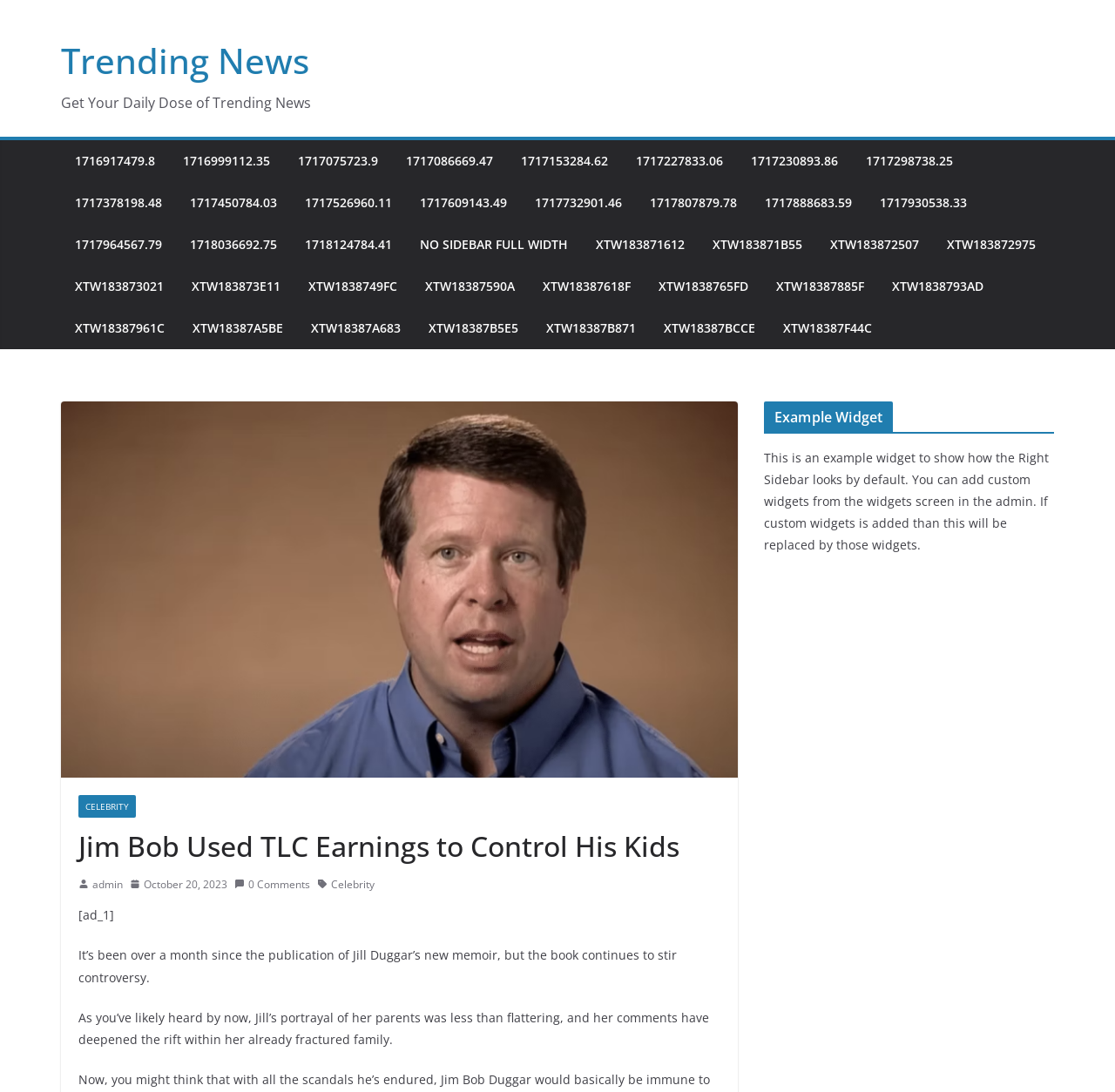Look at the image and write a detailed answer to the question: 
What is the category of this news?

I determined the category of this news by looking at the link 'CELEBRITY' located at [0.07, 0.728, 0.122, 0.749] and the link 'Celebrity' located at [0.297, 0.801, 0.336, 0.818]. Both of these links suggest that the news is related to celebrities.